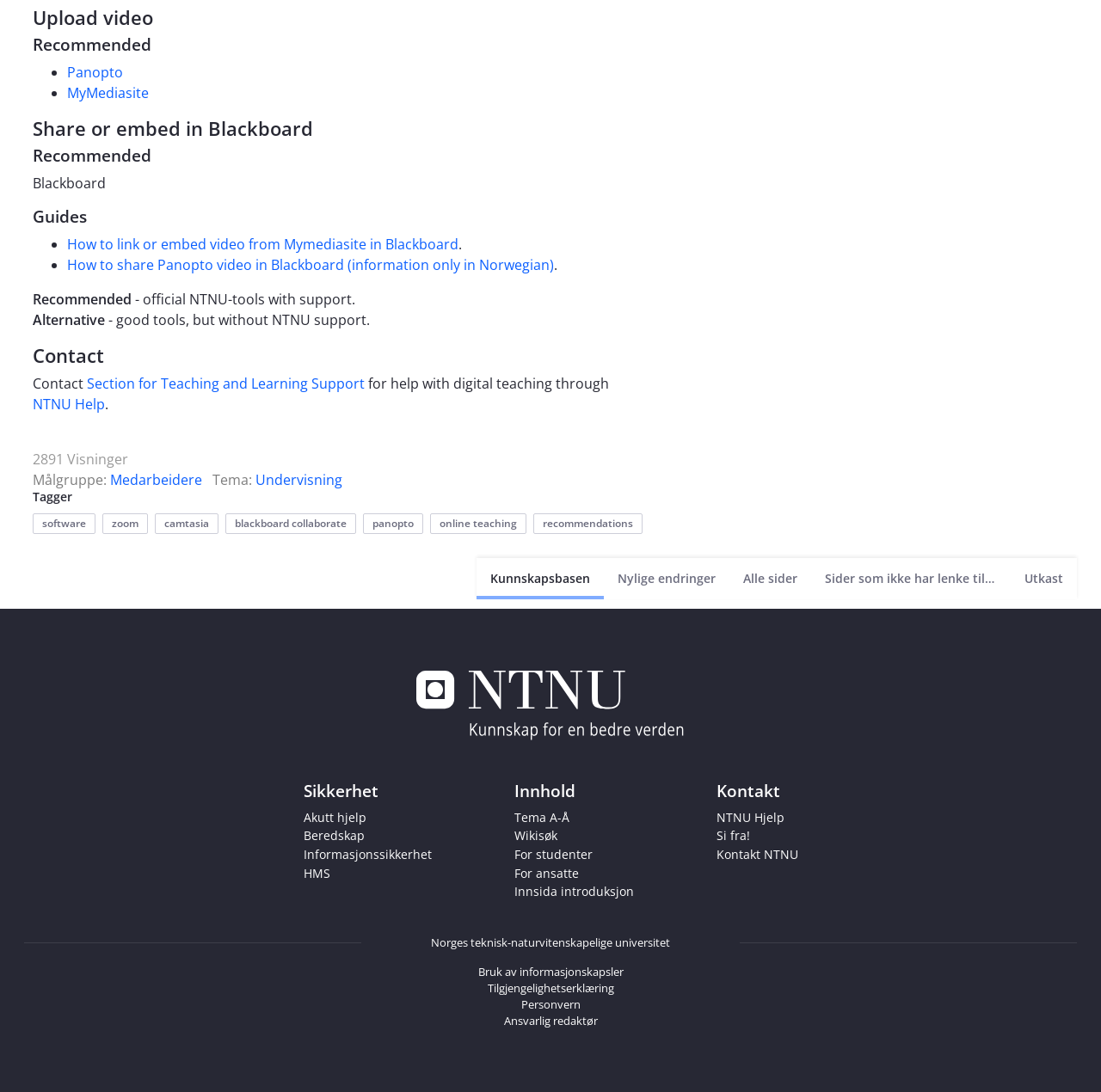Please determine the bounding box coordinates of the element's region to click in order to carry out the following instruction: "Get help with digital teaching through NTNU Help". The coordinates should be four float numbers between 0 and 1, i.e., [left, top, right, bottom].

[0.03, 0.362, 0.095, 0.379]